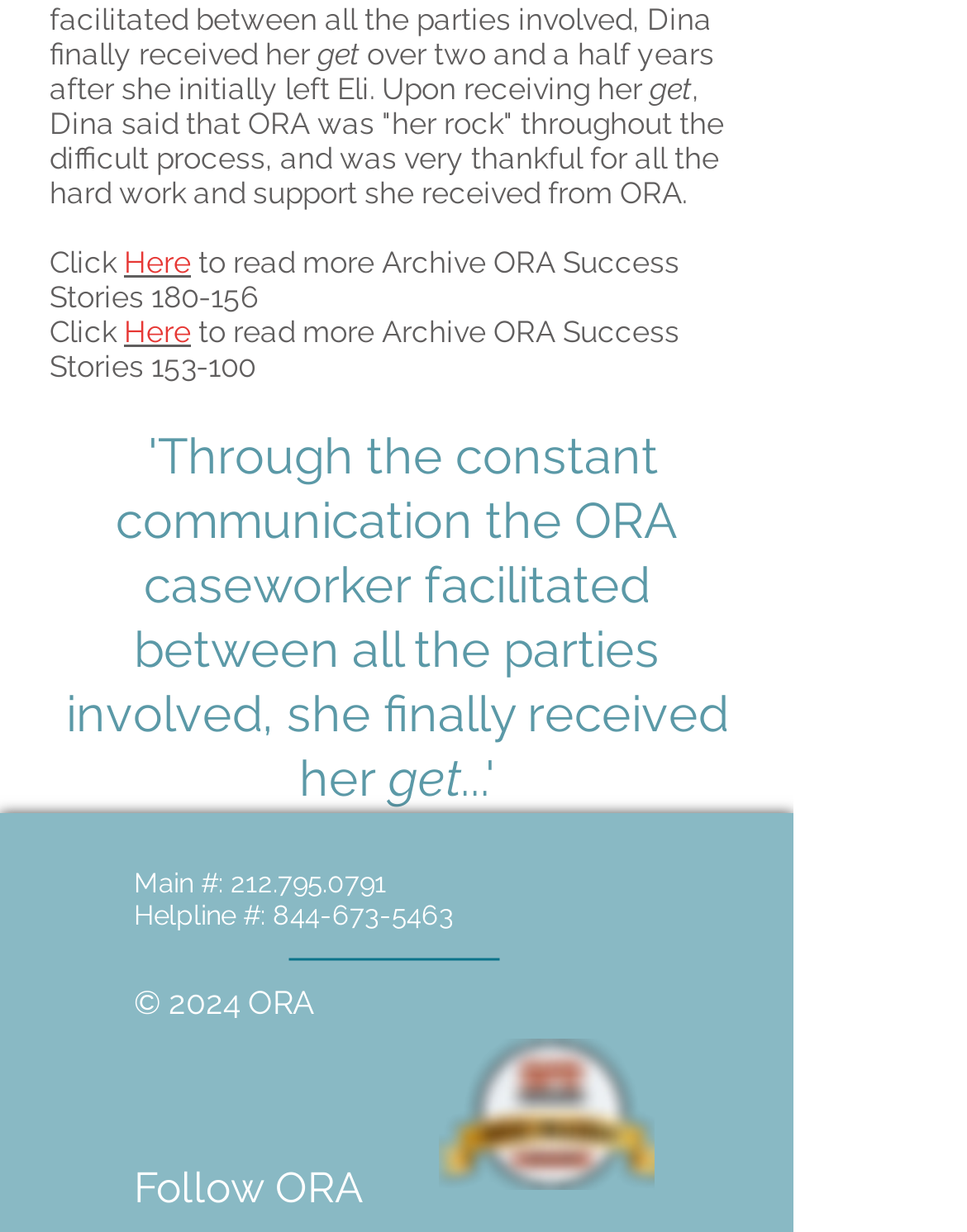Kindly respond to the following question with a single word or a brief phrase: 
What is the name of the organization?

ORA